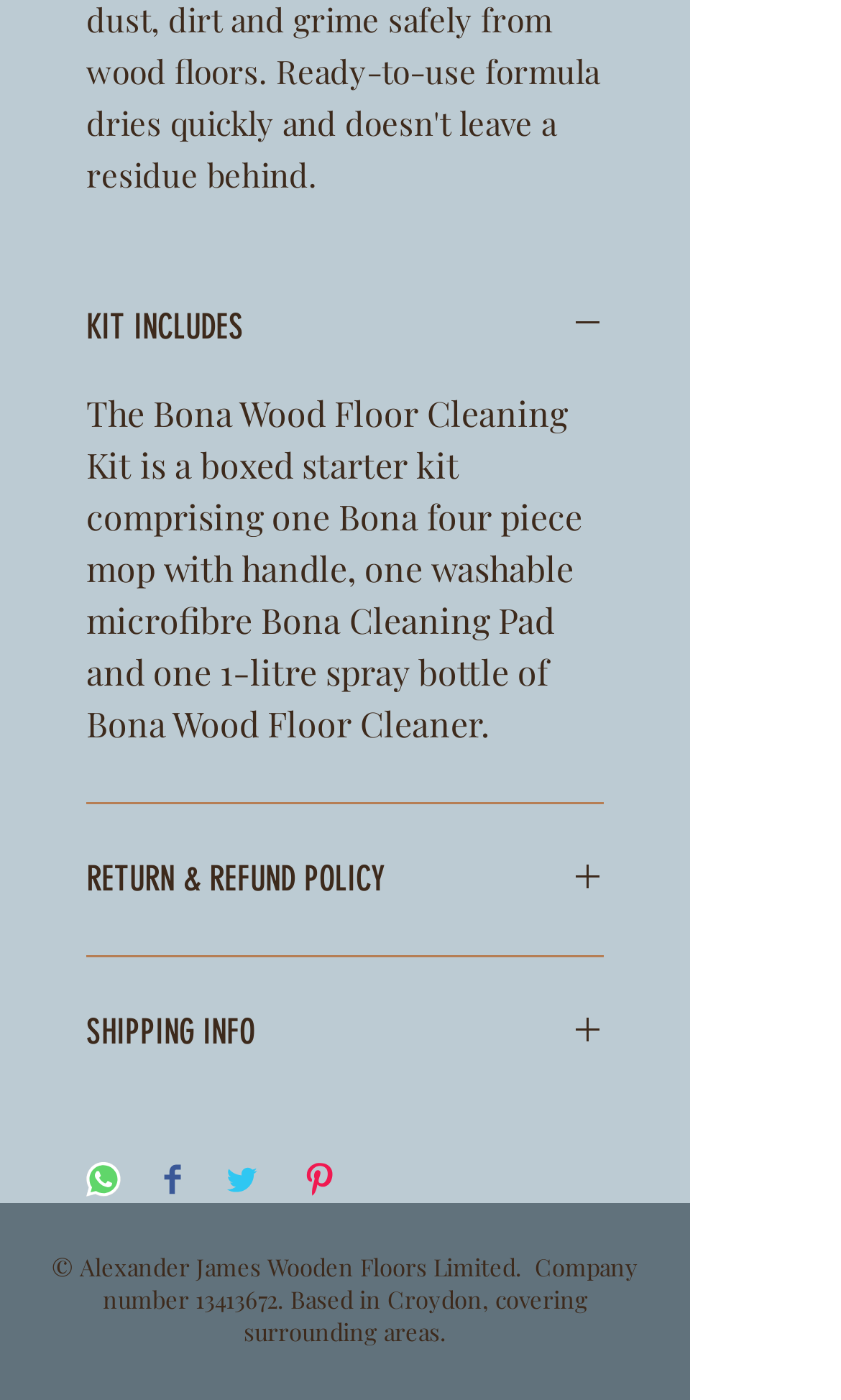Please find and report the bounding box coordinates of the element to click in order to perform the following action: "Share on Facebook". The coordinates should be expressed as four float numbers between 0 and 1, in the format [left, top, right, bottom].

None